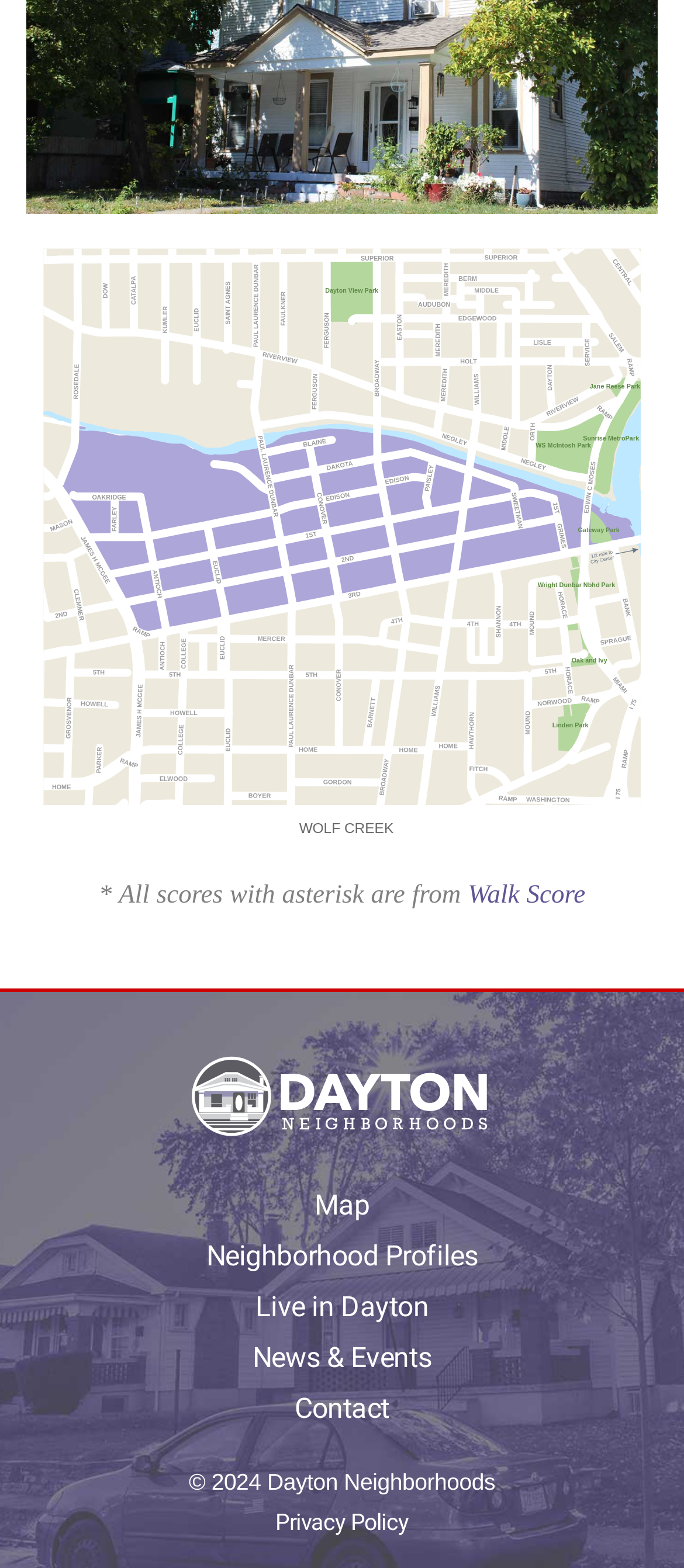Please study the image and answer the question comprehensively:
What is the copyright year of the website?

The copyright year of the website is 2024, as indicated by the StaticText element '© 2024' located at the bottom of the webpage, with its bounding box coordinates [0.276, 0.937, 0.391, 0.953].